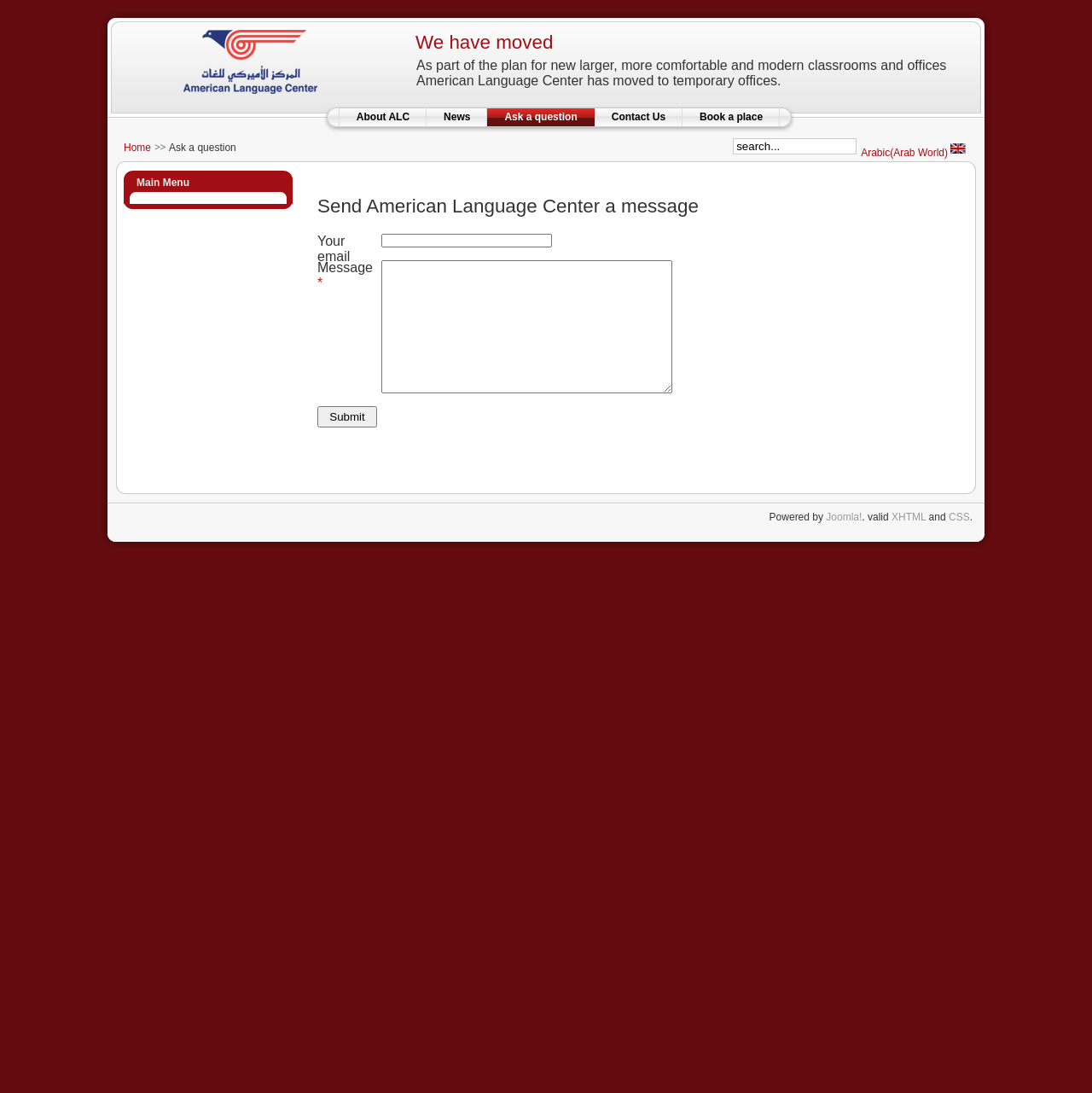What is the purpose of the 'Ask a question' section?
Relying on the image, give a concise answer in one word or a brief phrase.

To send a message to American Language Center